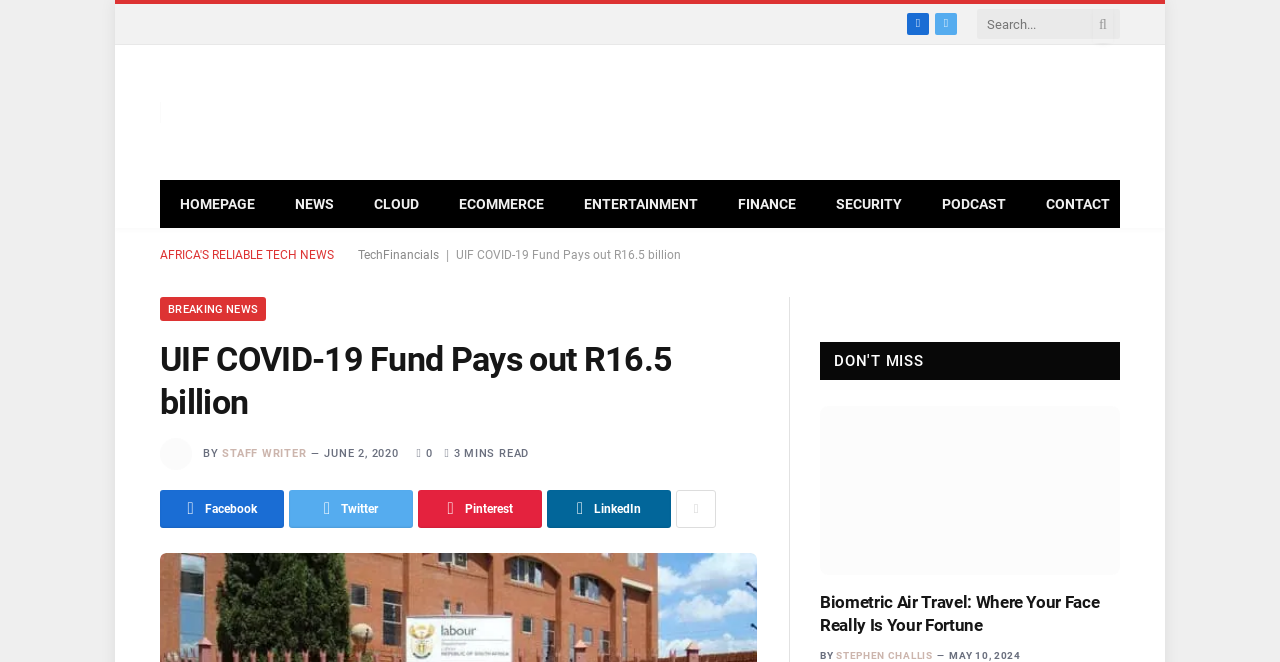Who is the author of the article 'Biometric Air Travel: Where Your Face Really Is Your Fortune'?
Please answer the question as detailed as possible based on the image.

I looked at the 'DON'T MISS' section at the bottom of the webpage and found the article 'Biometric Air Travel: Where Your Face Really Is Your Fortune'. Below the article title, I found the author's name, which is STEPHEN CHALLIS.